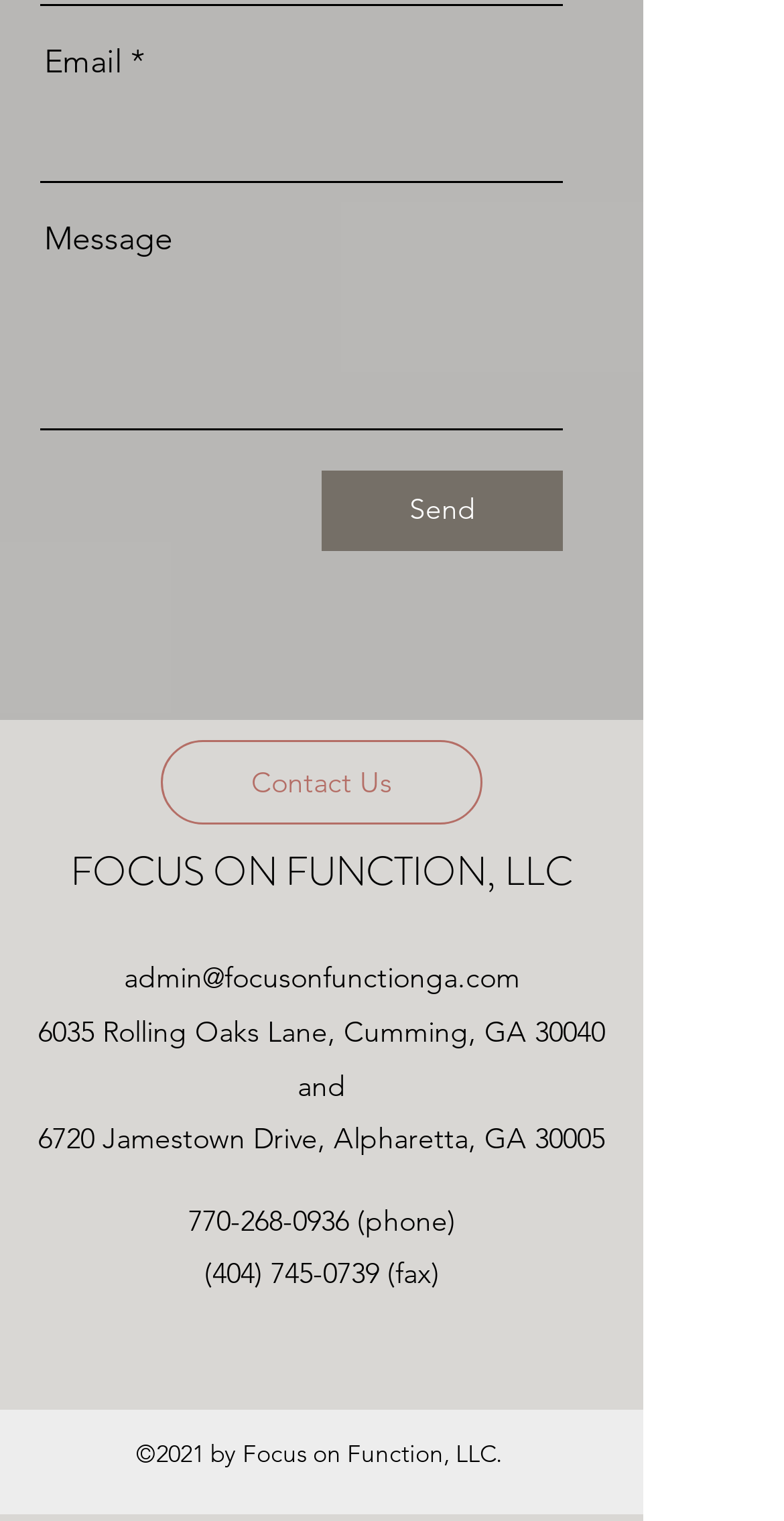Analyze the image and answer the question with as much detail as possible: 
How many phone numbers are listed?

There are two phone numbers listed on the webpage. One is '770-268-0936' and the other is '(404) 745-0739'. Both are link elements and have a descriptive text '(phone)' and '(fax)' respectively.